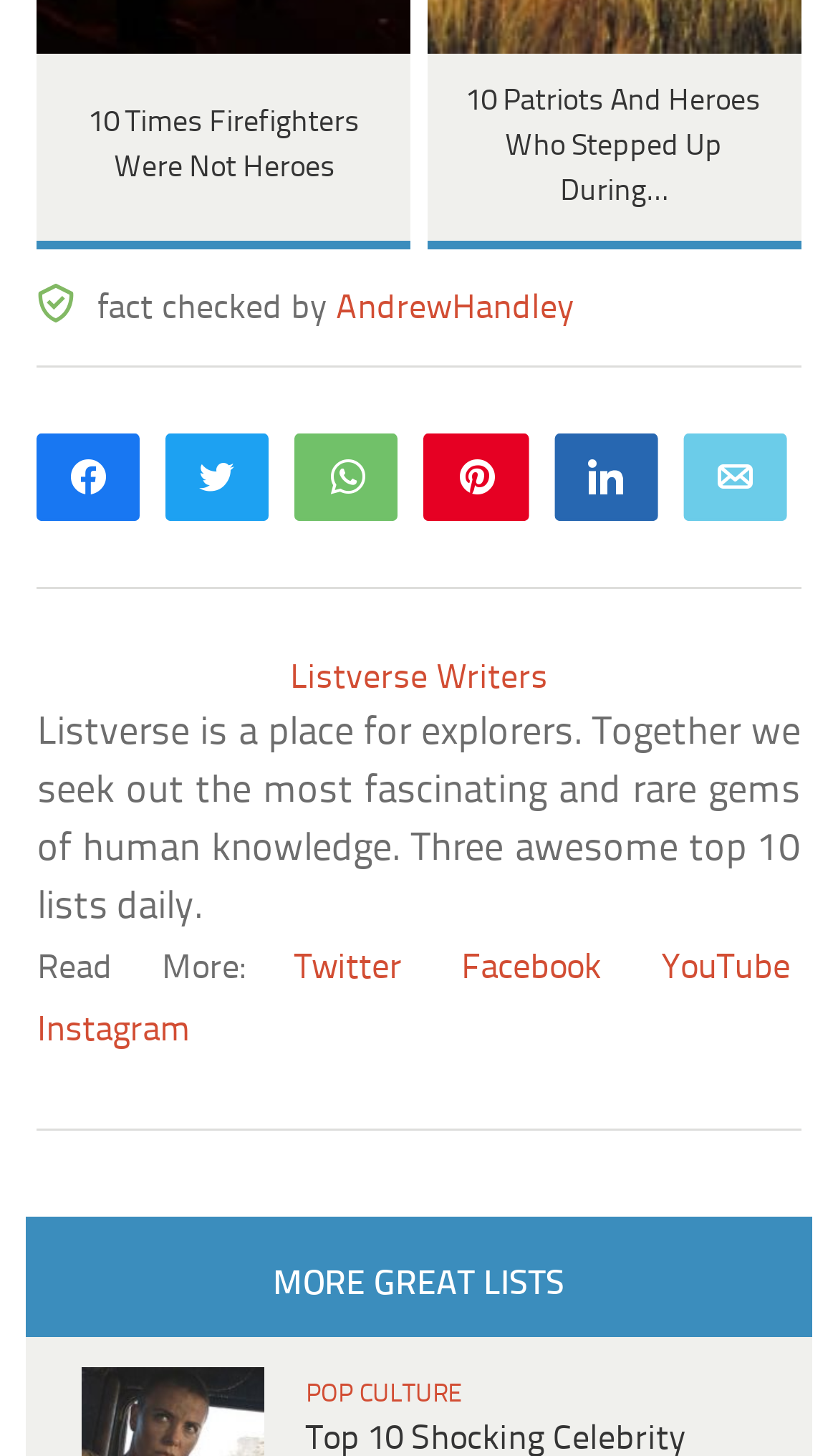Pinpoint the bounding box coordinates of the area that should be clicked to complete the following instruction: "Read more about Listverse". The coordinates must be given as four float numbers between 0 and 1, i.e., [left, top, right, bottom].

[0.045, 0.652, 0.351, 0.677]